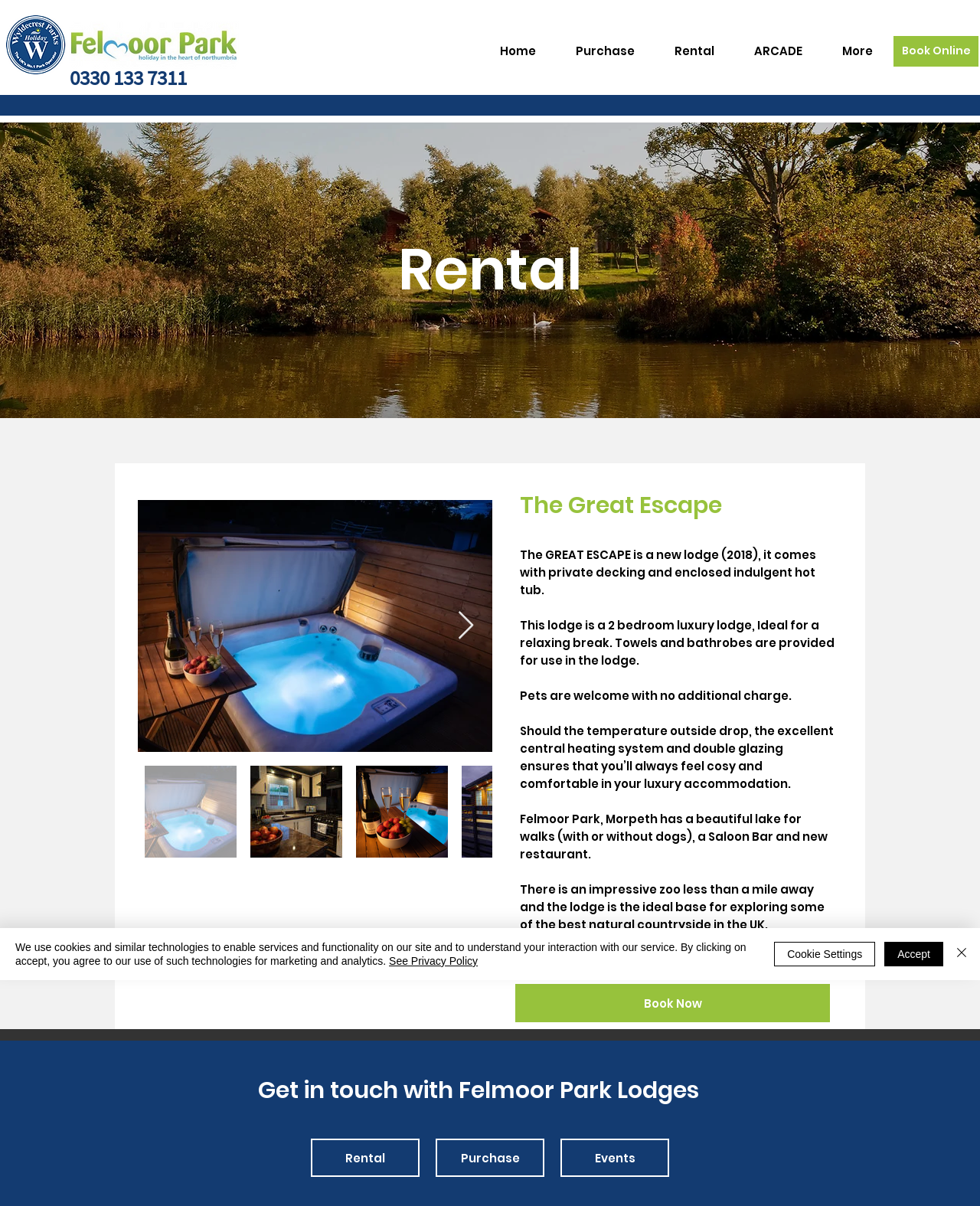What is the purpose of the 'Book Online' link?
Based on the image, respond with a single word or phrase.

To book a holiday online